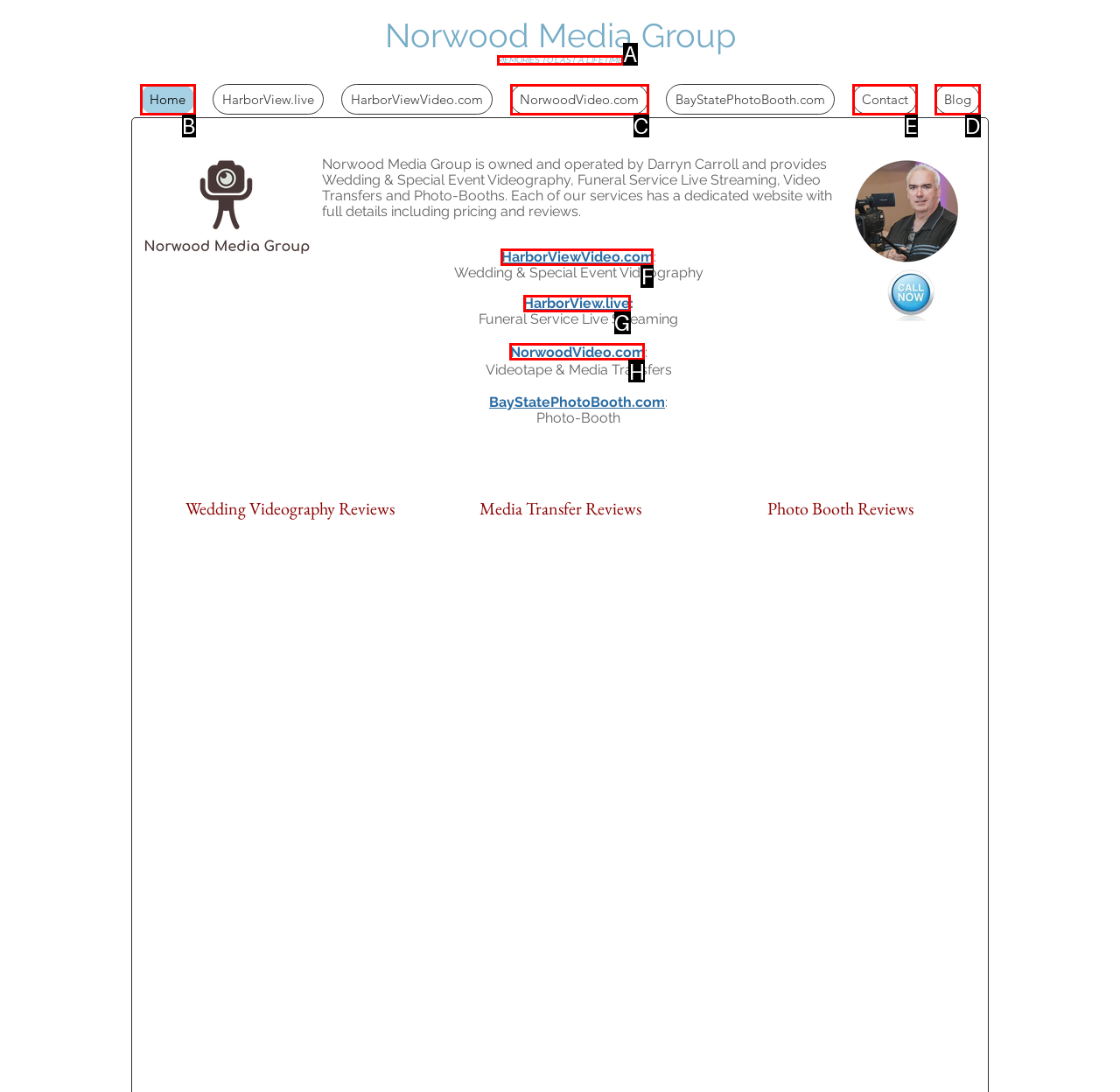To complete the task: Contact Norwood Media Group, which option should I click? Answer with the appropriate letter from the provided choices.

E